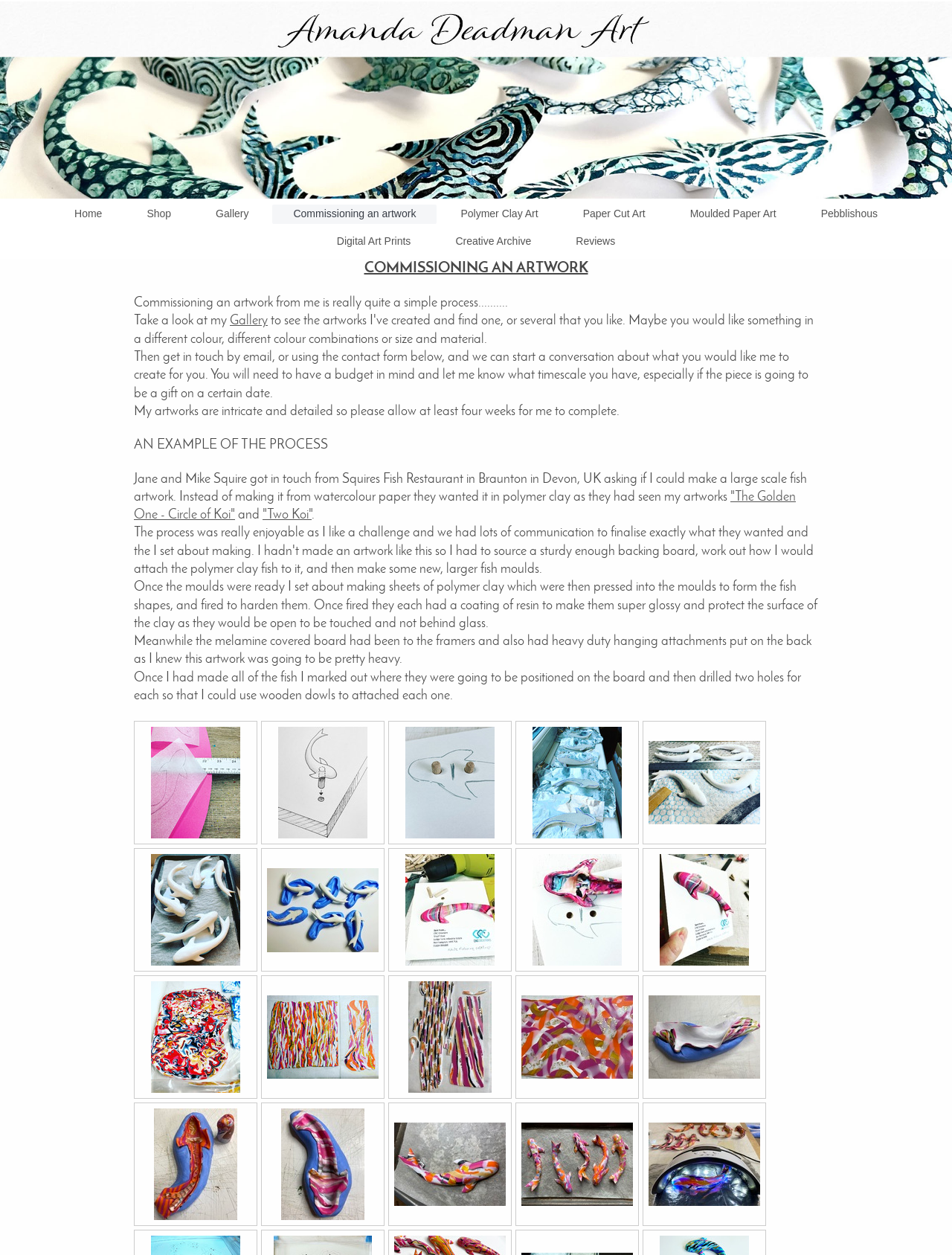Give a one-word or short-phrase answer to the following question: 
What is the minimum time required to complete an artwork?

four weeks